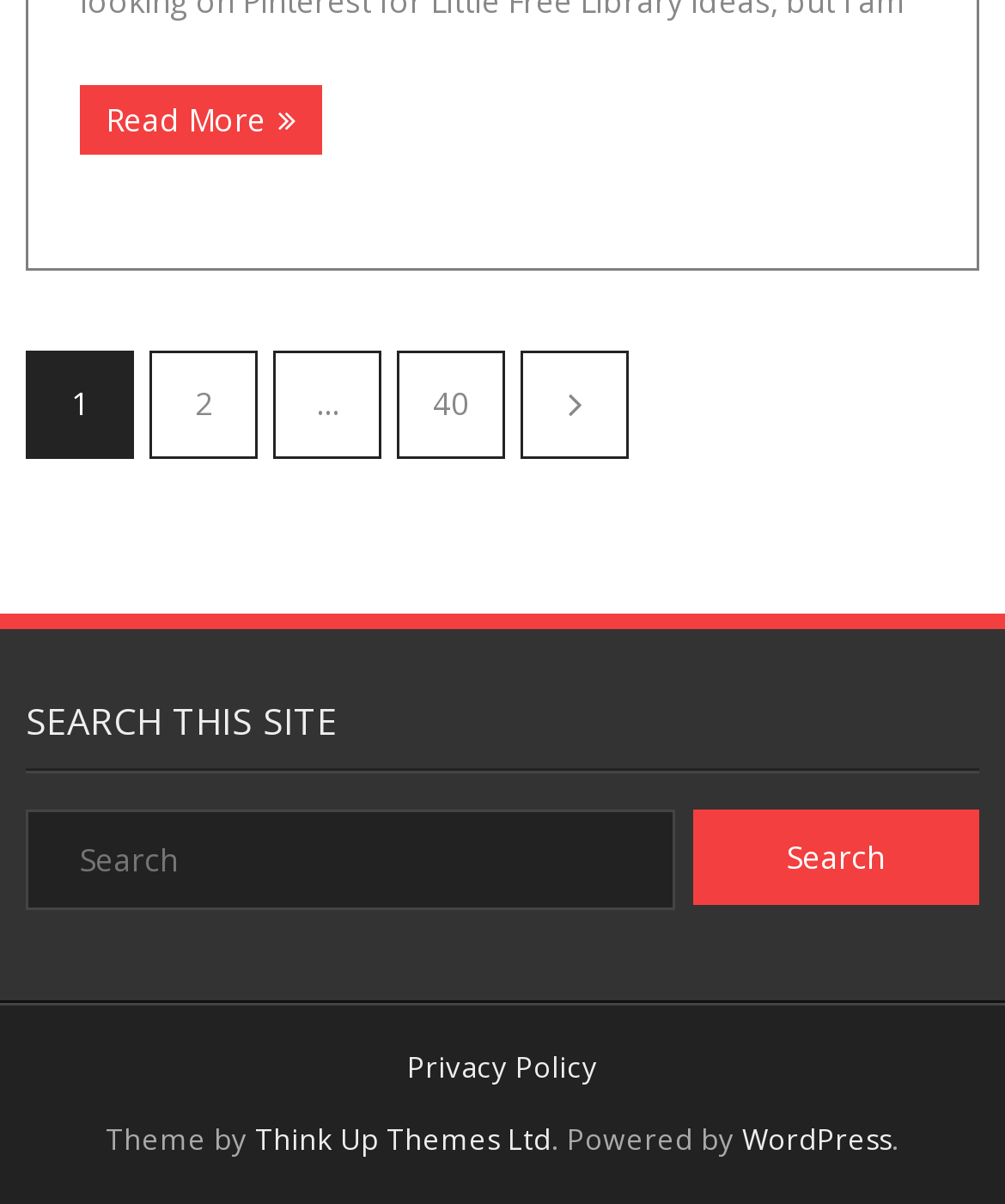Please locate the bounding box coordinates of the element that should be clicked to complete the given instruction: "Search this site".

[0.026, 0.672, 0.671, 0.755]